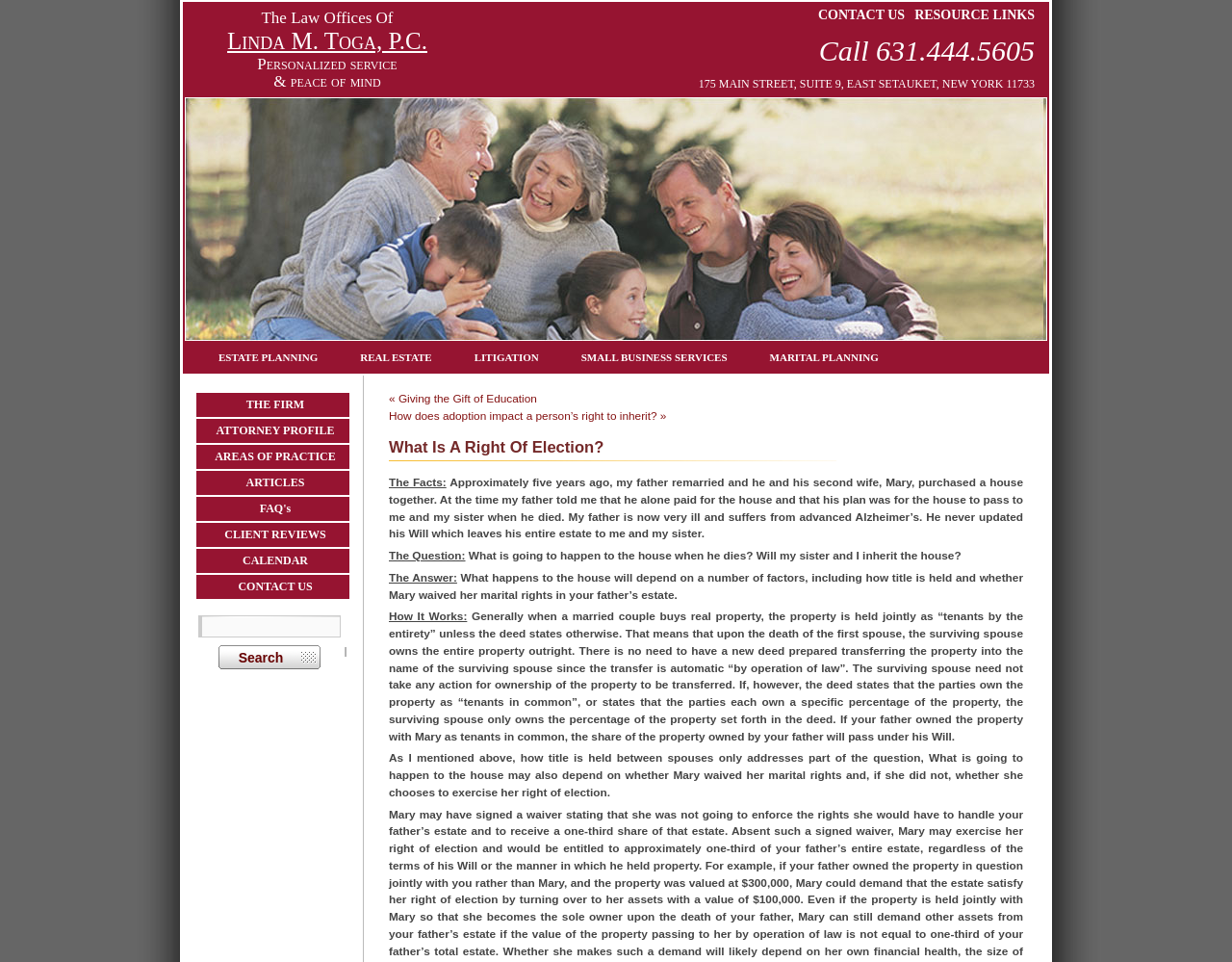Use a single word or phrase to answer the question: What are the areas of practice offered by the law firm?

Estate Planning, Real Estate, Litigation, Small Business Services, Marital Planning